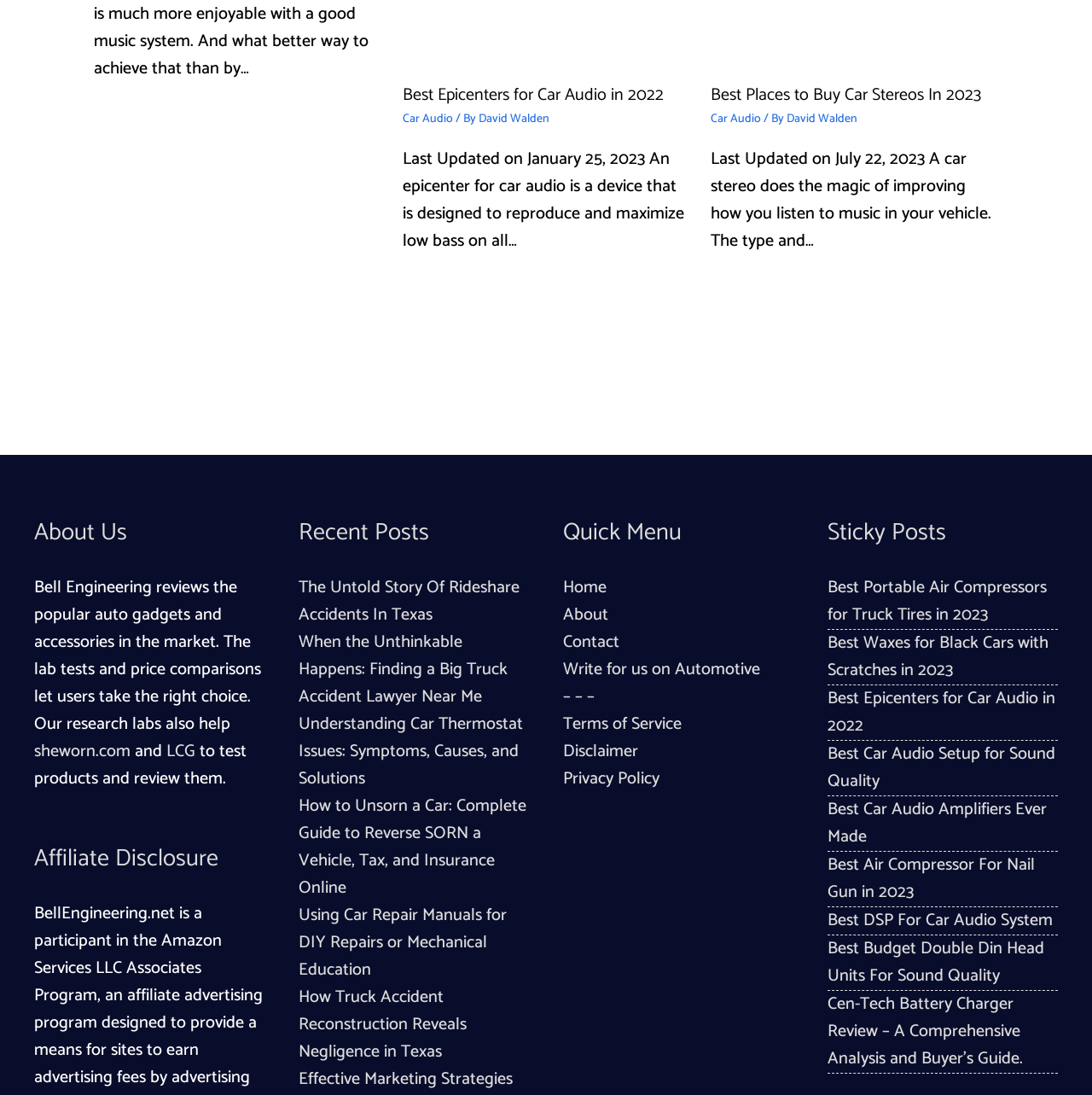Pinpoint the bounding box coordinates of the element you need to click to execute the following instruction: "Check the 'Sticky Posts' section". The bounding box should be represented by four float numbers between 0 and 1, in the format [left, top, right, bottom].

[0.758, 0.47, 0.969, 0.503]